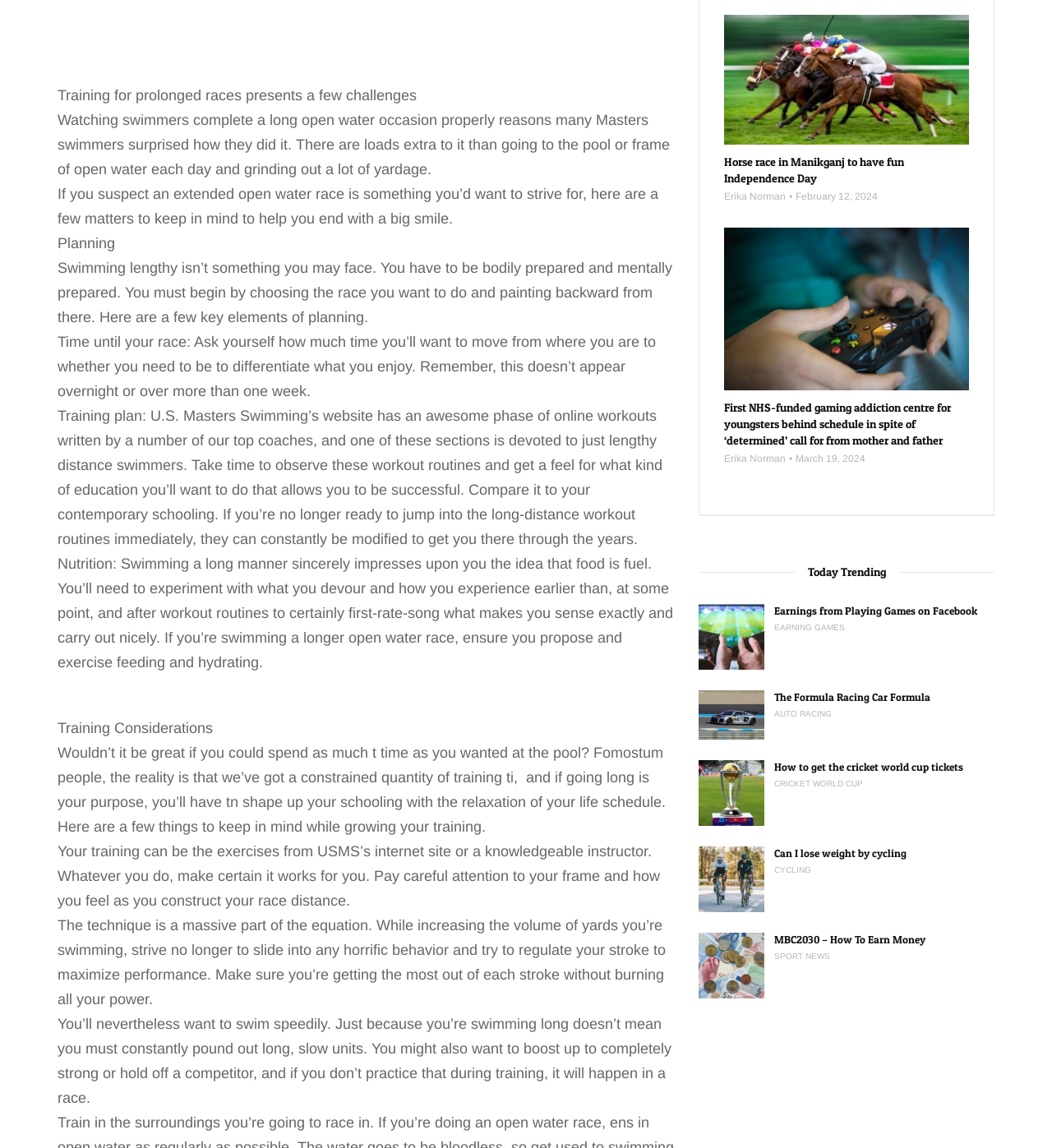What is the importance of planning in swimming?
Answer the question with as much detail as you can, using the image as a reference.

The article emphasizes the importance of planning in swimming, which involves choosing a race and working backward from there, to ensure that swimmers are physically and mentally prepared for the event.